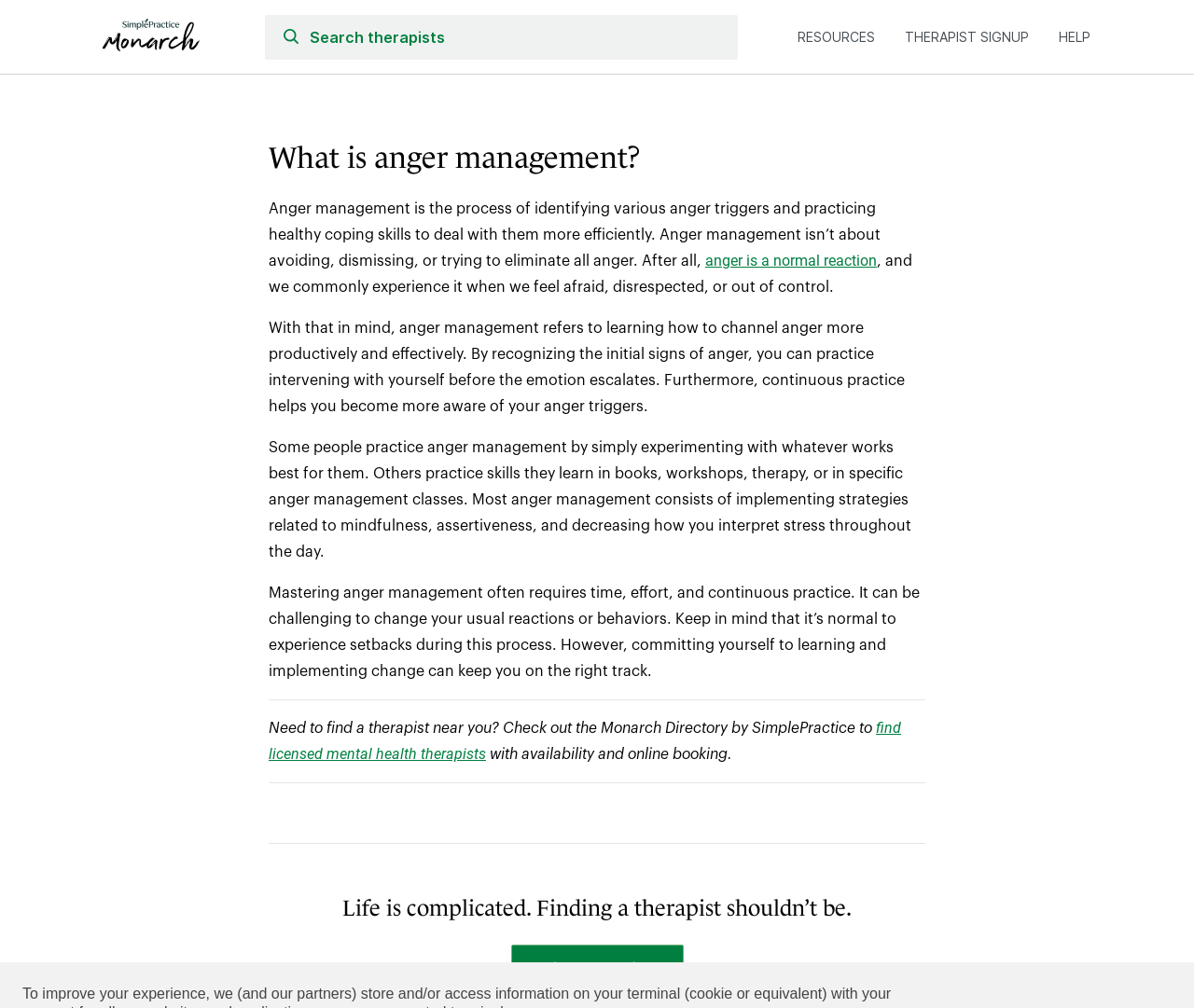Locate the bounding box of the UI element defined by this description: "aria-label="Search" placeholder="Search therapists"". The coordinates should be given as four float numbers between 0 and 1, formatted as [left, top, right, bottom].

[0.222, 0.014, 0.618, 0.059]